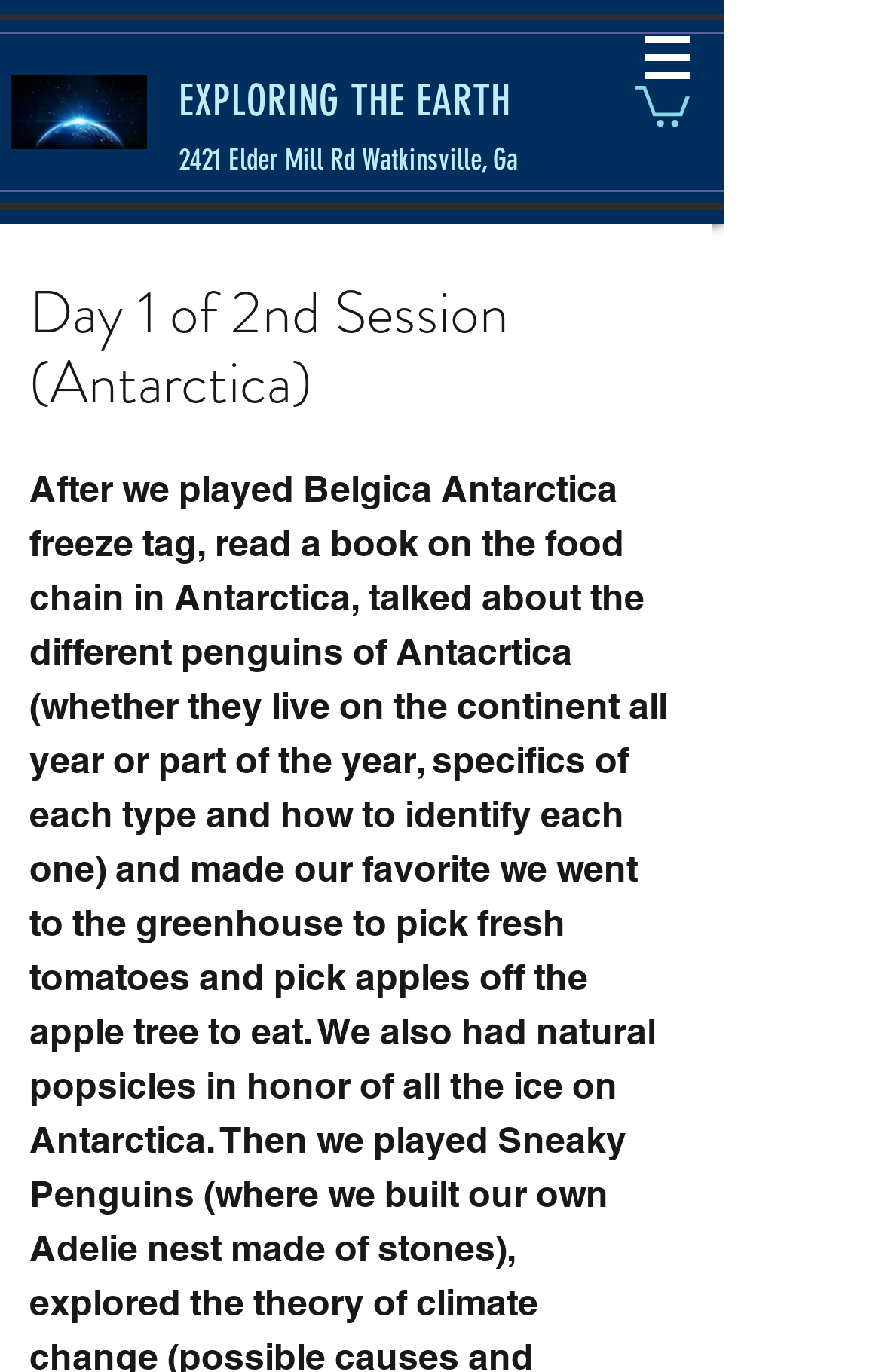What is the address of Exploring the Earth?
From the image, respond with a single word or phrase.

2421 Elder Mill Rd Watkinsville, Ga